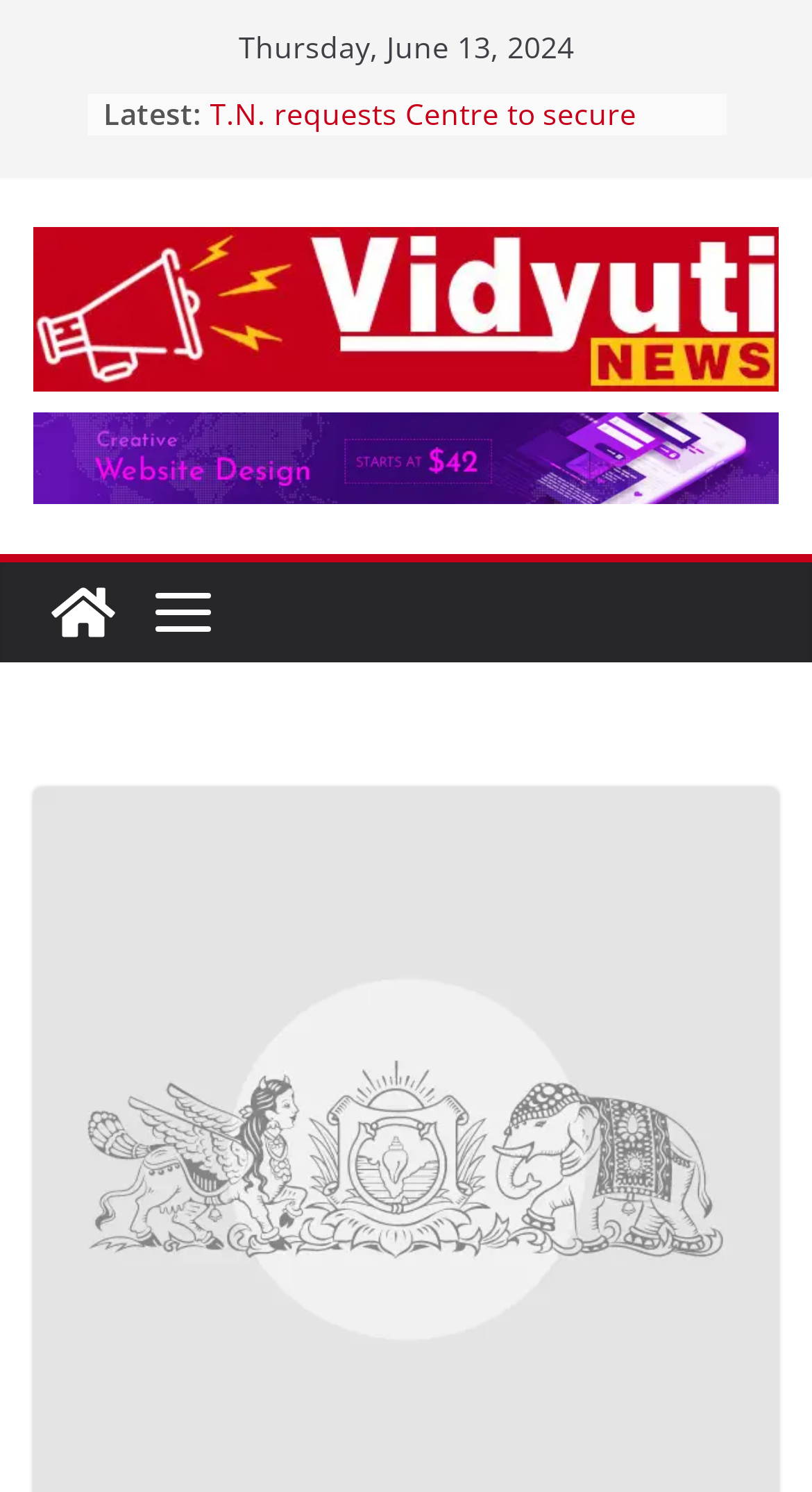Please respond in a single word or phrase: 
How many links are in the list of latest news?

5